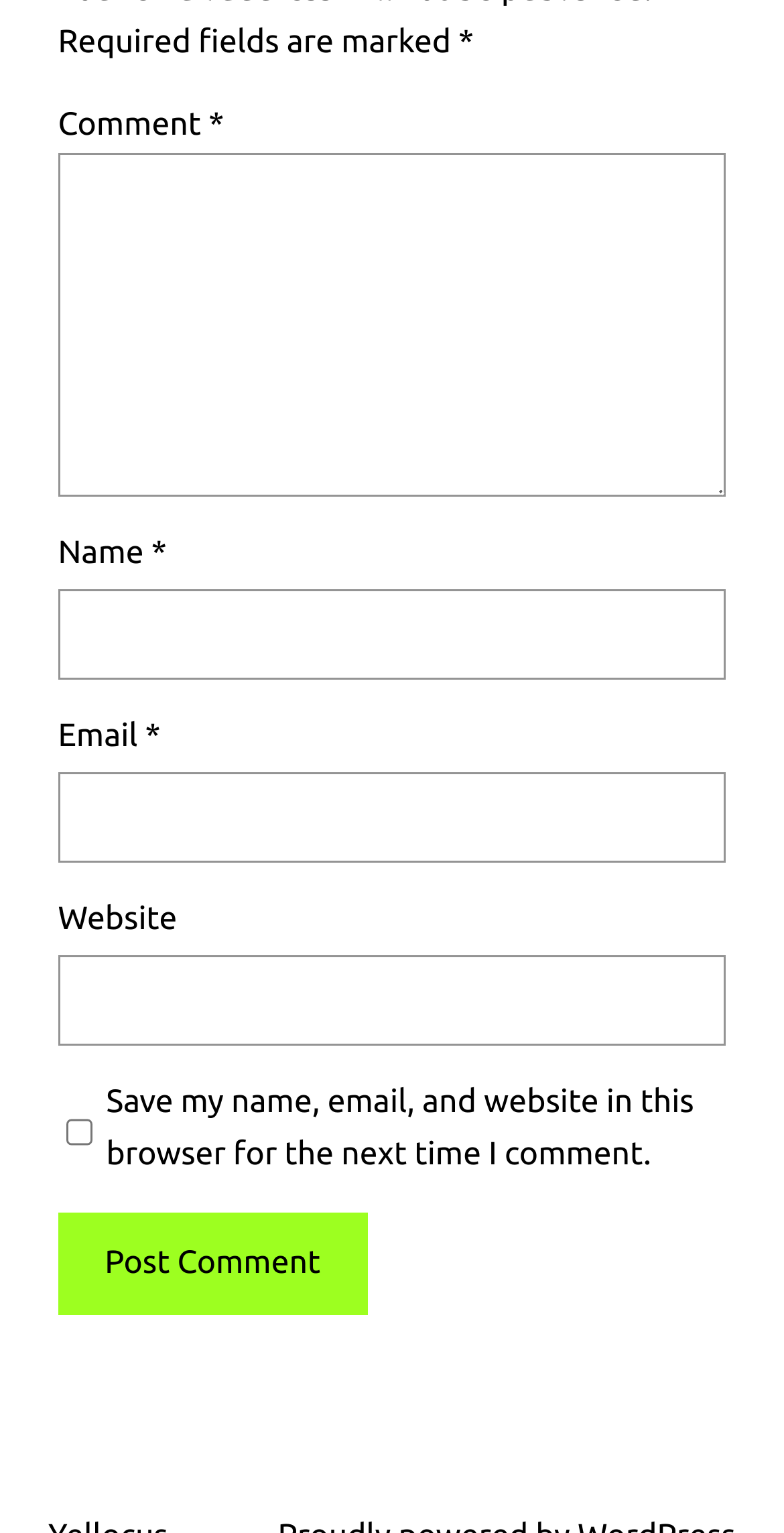Identify the bounding box for the element characterized by the following description: "parent_node: Name * name="author"".

[0.074, 0.384, 0.926, 0.443]